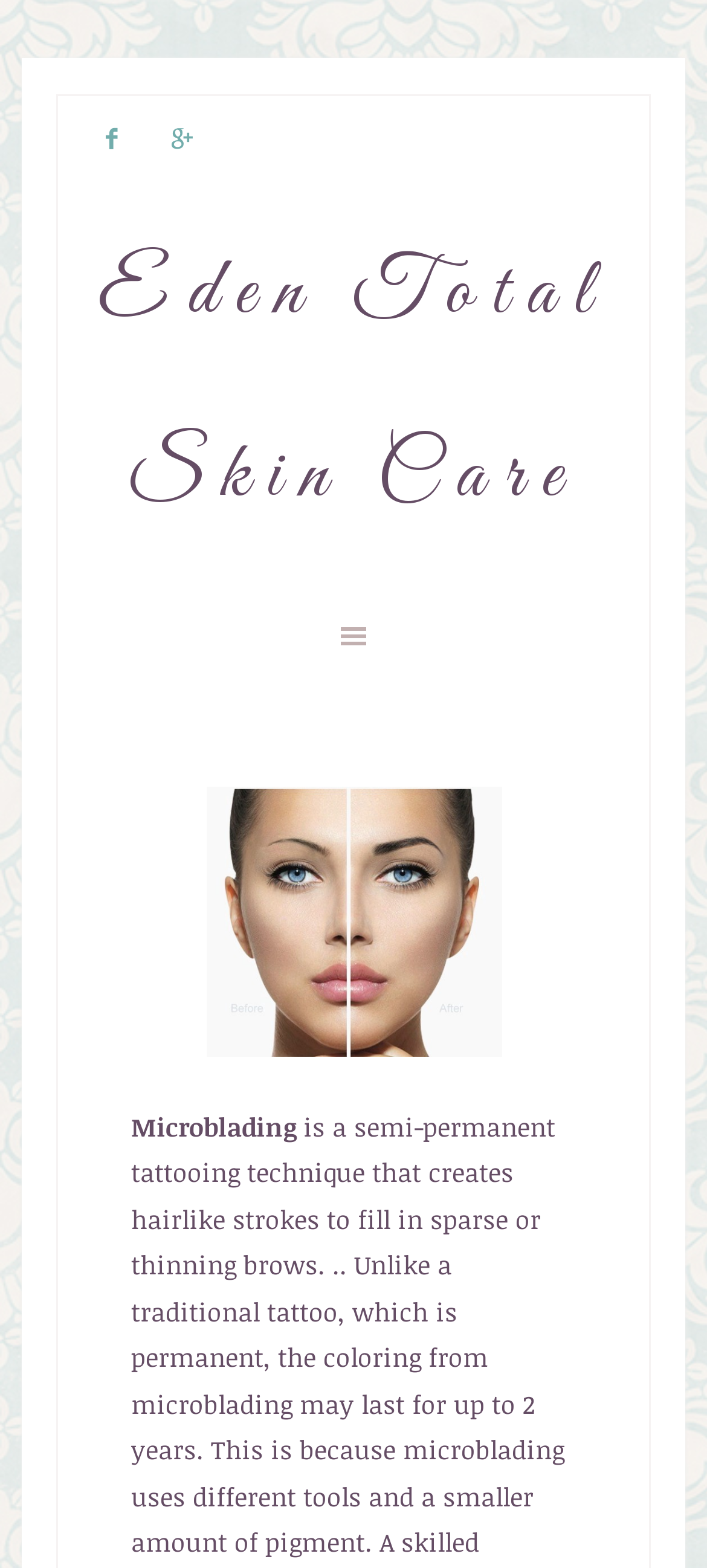What is the purpose of the 'microblading before and after photo' link?
Answer the question in as much detail as possible.

The presence of a 'before and after photo' link suggests that it is intended to show the results or effects of microblading, which is a skin care treatment.